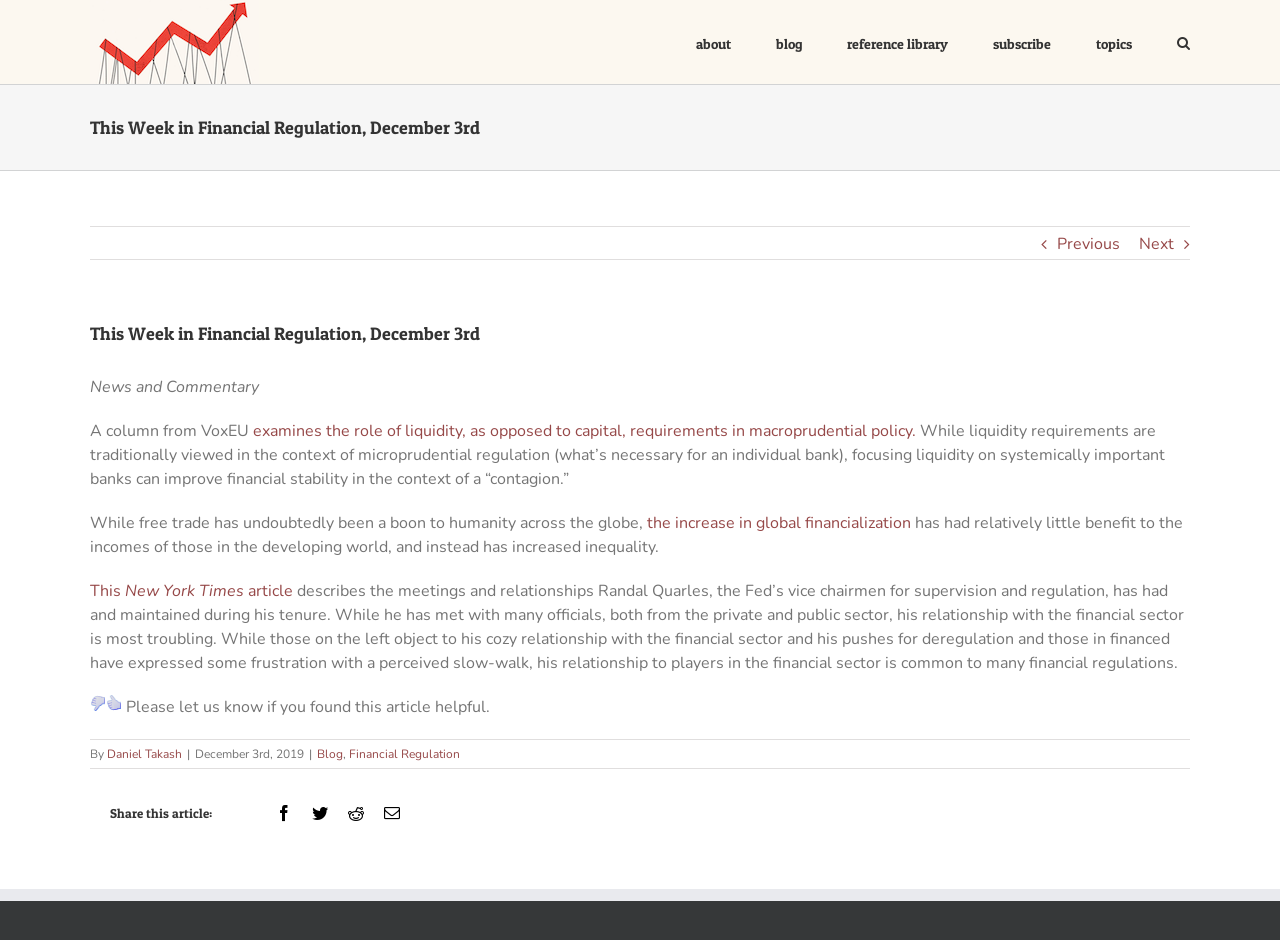Answer in one word or a short phrase: 
What is the topic of the article?

Financial Regulation